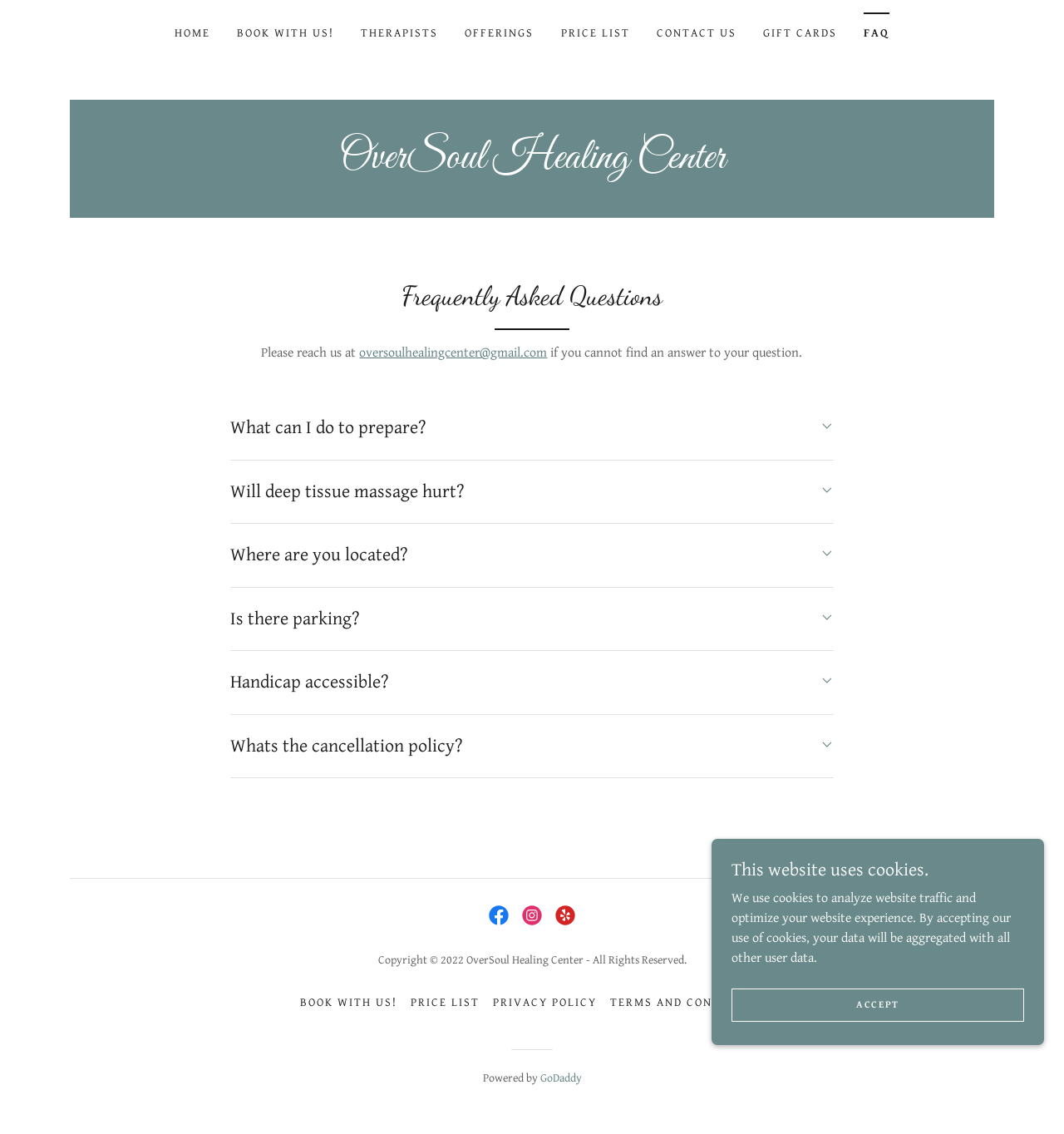Provide an in-depth description of the elements and layout of the webpage.

The webpage is for OverSoul Healing Center, a wellness center in Charlottesville, Virginia. At the top, there is a main navigation menu with 8 links: HOME, BOOK WITH US!, THERAPISTS, OFFERINGS, PRICE LIST, CONTACT US, GIFT CARDS, and FAQ. Below the navigation menu, there is a heading "OverSoul Healing Center" followed by a subheading "Frequently Asked Questions".

The FAQ section consists of 6 buttons with questions, such as "What can I do to prepare?", "Will deep tissue massage hurt?", "Where are you located?", "Is there parking?", "Handicap accessible?", and "Whats the cancellation policy?". Each button has a heading and an image beside it. When expanded, each button reveals the answer to the corresponding question.

On the bottom left, there are social media links to Facebook, Instagram, and Yelp. Below the social media links, there is a copyright notice "Copyright © 2022 OverSoul Healing Center - All Rights Reserved.".

On the bottom right, there are 4 links: BOOK WITH US!, PRICE LIST, PRIVACY POLICY, and TERMS AND CONDITIONS. Above these links, there is a notice "Powered by GoDaddy".

Finally, there is a cookie policy notice at the bottom of the page, which explains that the website uses cookies to analyze website traffic and optimize the user experience. There is an "ACCEPT" button to accept the use of cookies.